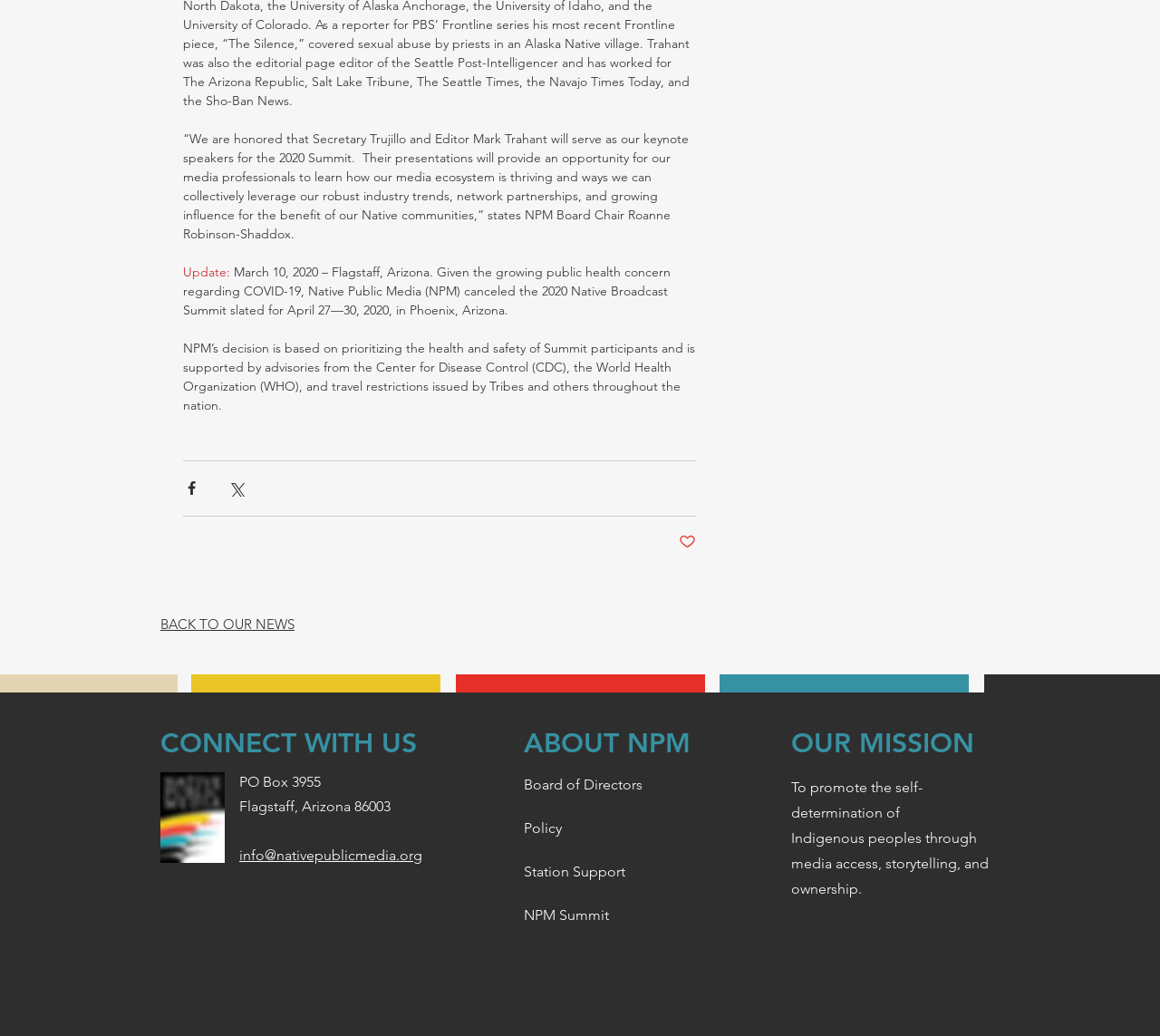Extract the bounding box coordinates for the described element: "Station Support". The coordinates should be represented as four float numbers between 0 and 1: [left, top, right, bottom].

[0.452, 0.833, 0.539, 0.848]